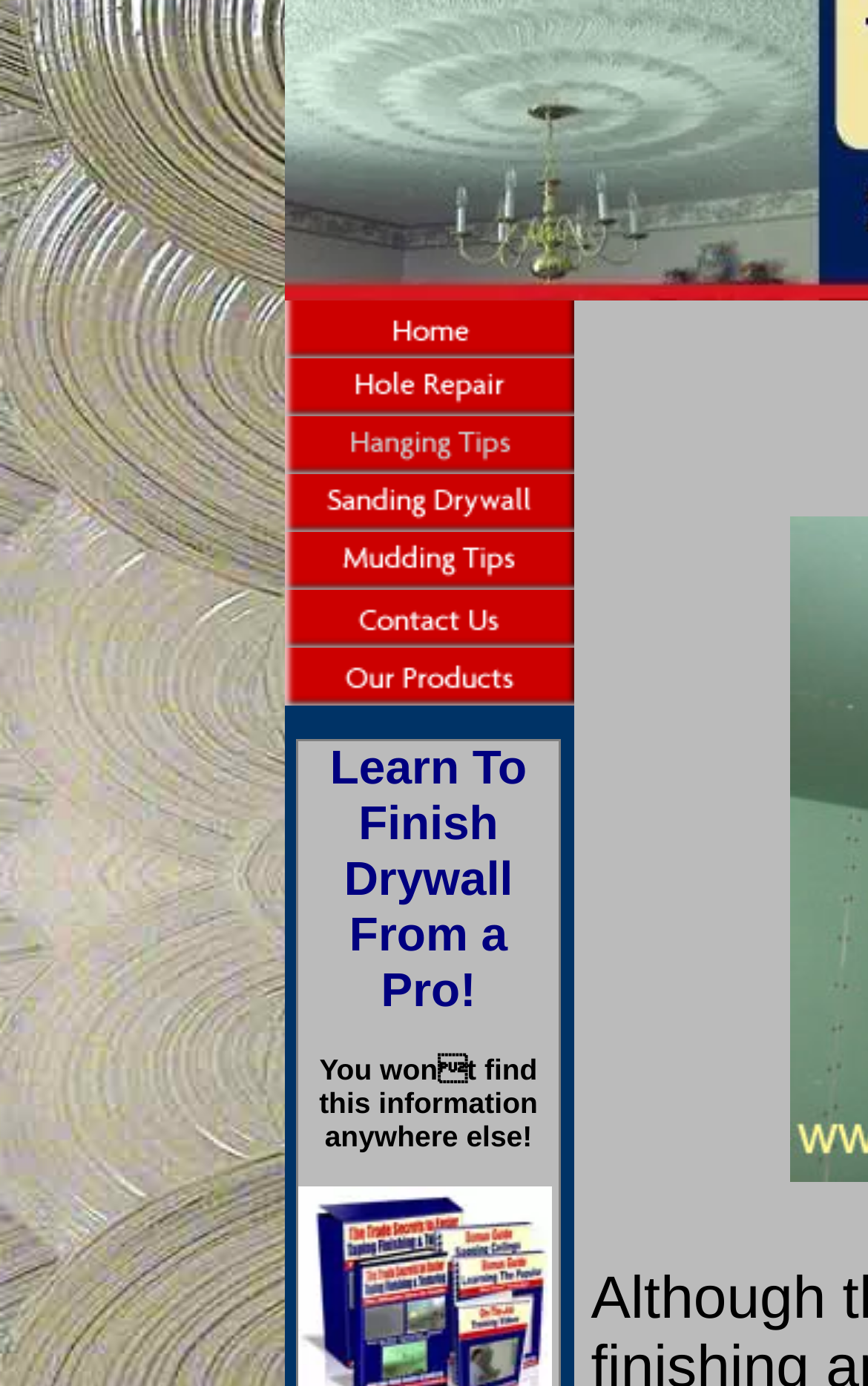Please provide a one-word or short phrase answer to the question:
What is the first link on the webpage?

Home